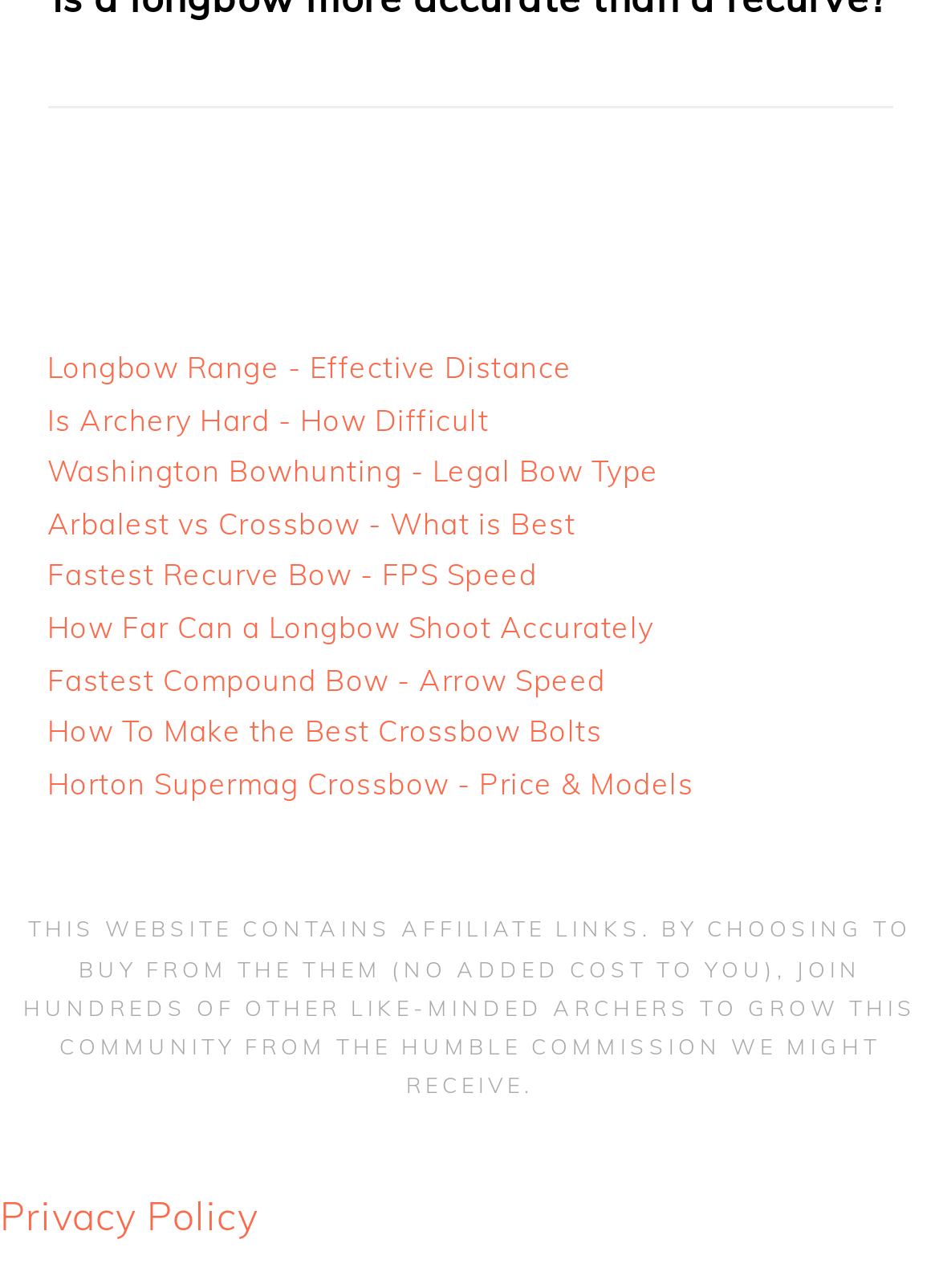Please identify the bounding box coordinates of the area I need to click to accomplish the following instruction: "Learn about 'Best Synthetic Urine'".

None